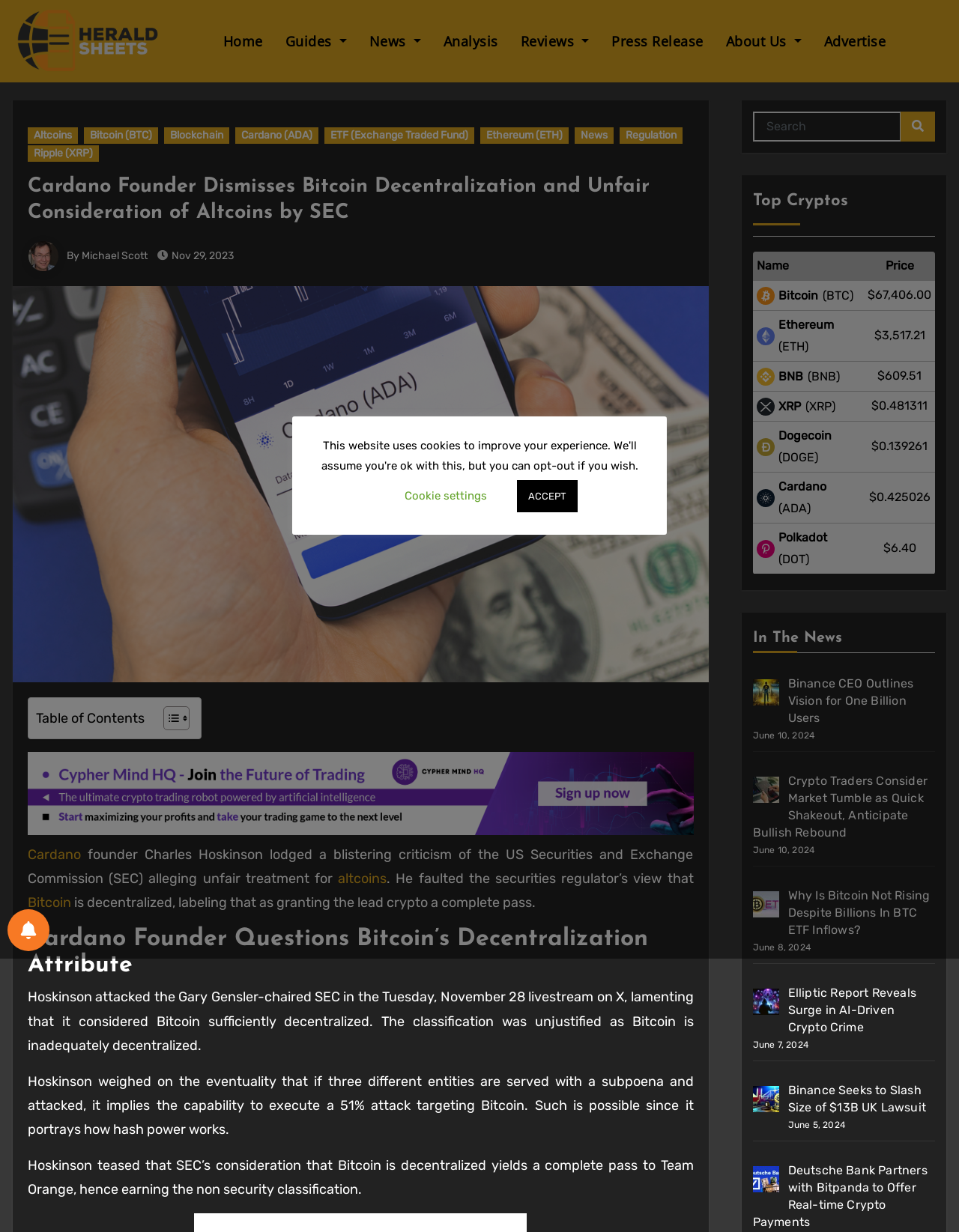Locate the UI element that matches the description Guides in the webpage screenshot. Return the bounding box coordinates in the format (top-left x, top-left y, bottom-right x, bottom-right y), with values ranging from 0 to 1.

[0.286, 0.023, 0.373, 0.044]